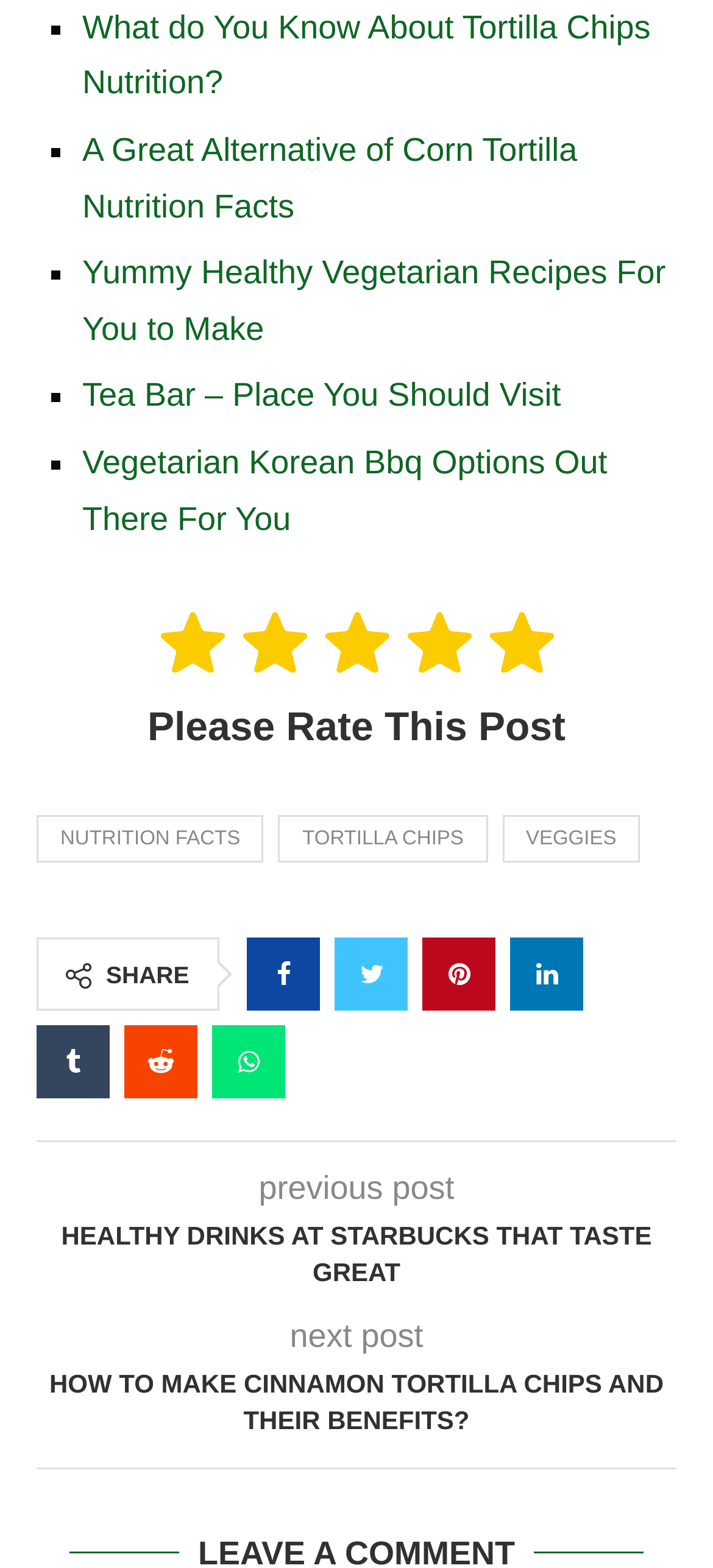Respond with a single word or short phrase to the following question: 
How many images are there for rating the post?

5